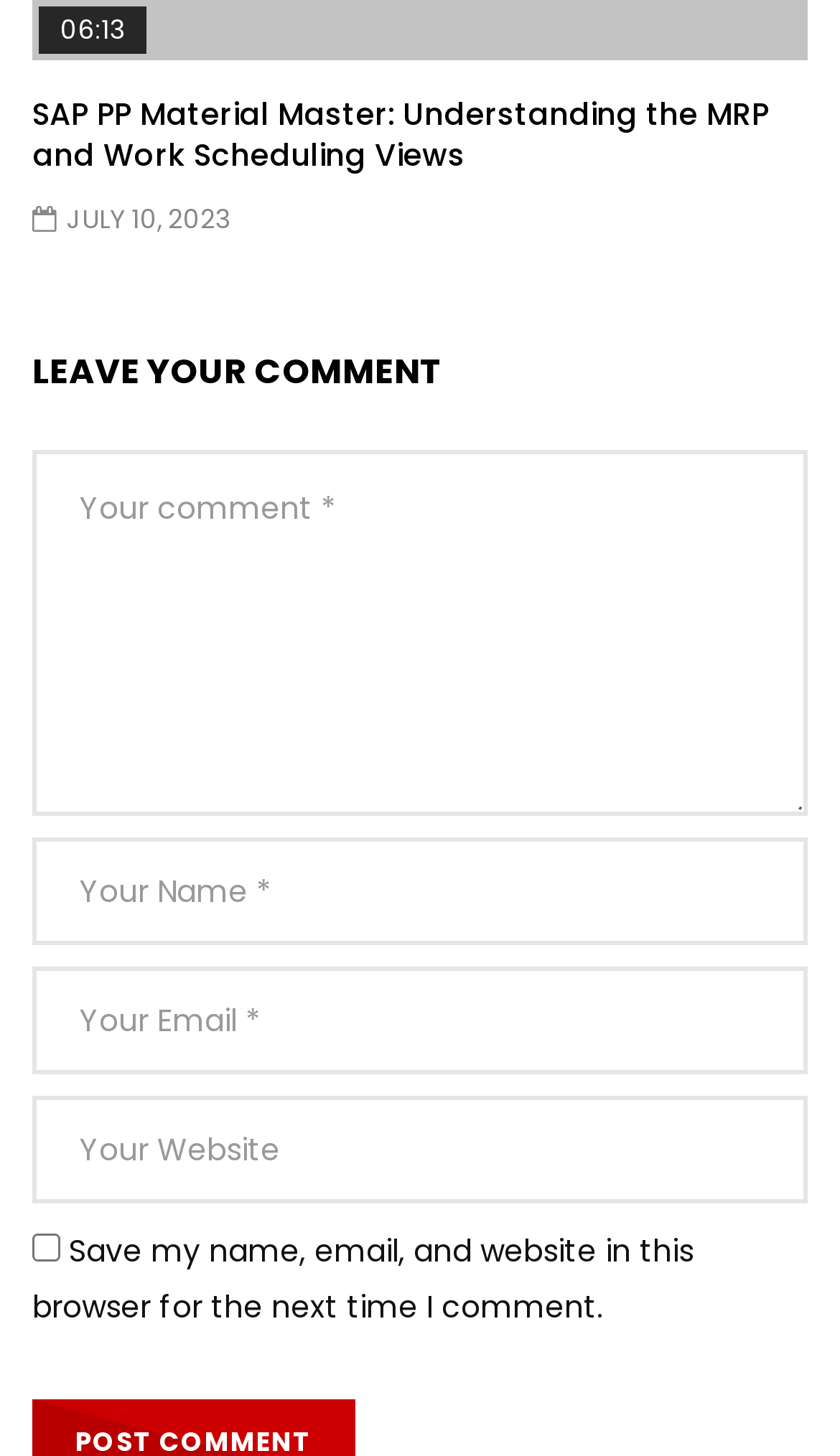What is the date of the article?
Using the information from the image, provide a comprehensive answer to the question.

The date of the article can be found next to the time at the top of the webpage, where it is displayed as 'JULY 10, 2023'.